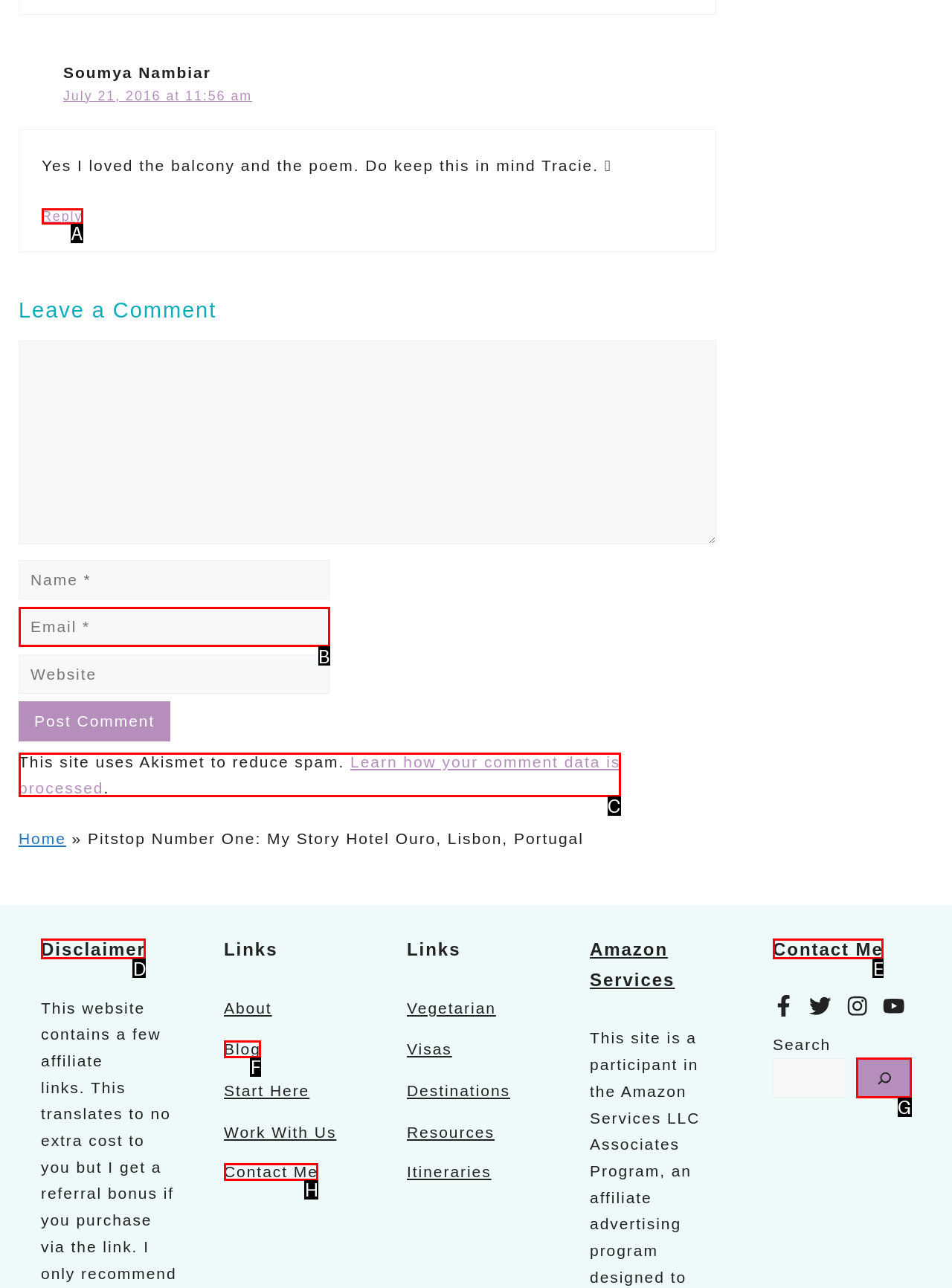Choose the UI element you need to click to carry out the task: Contact the City of Newport.
Respond with the corresponding option's letter.

None